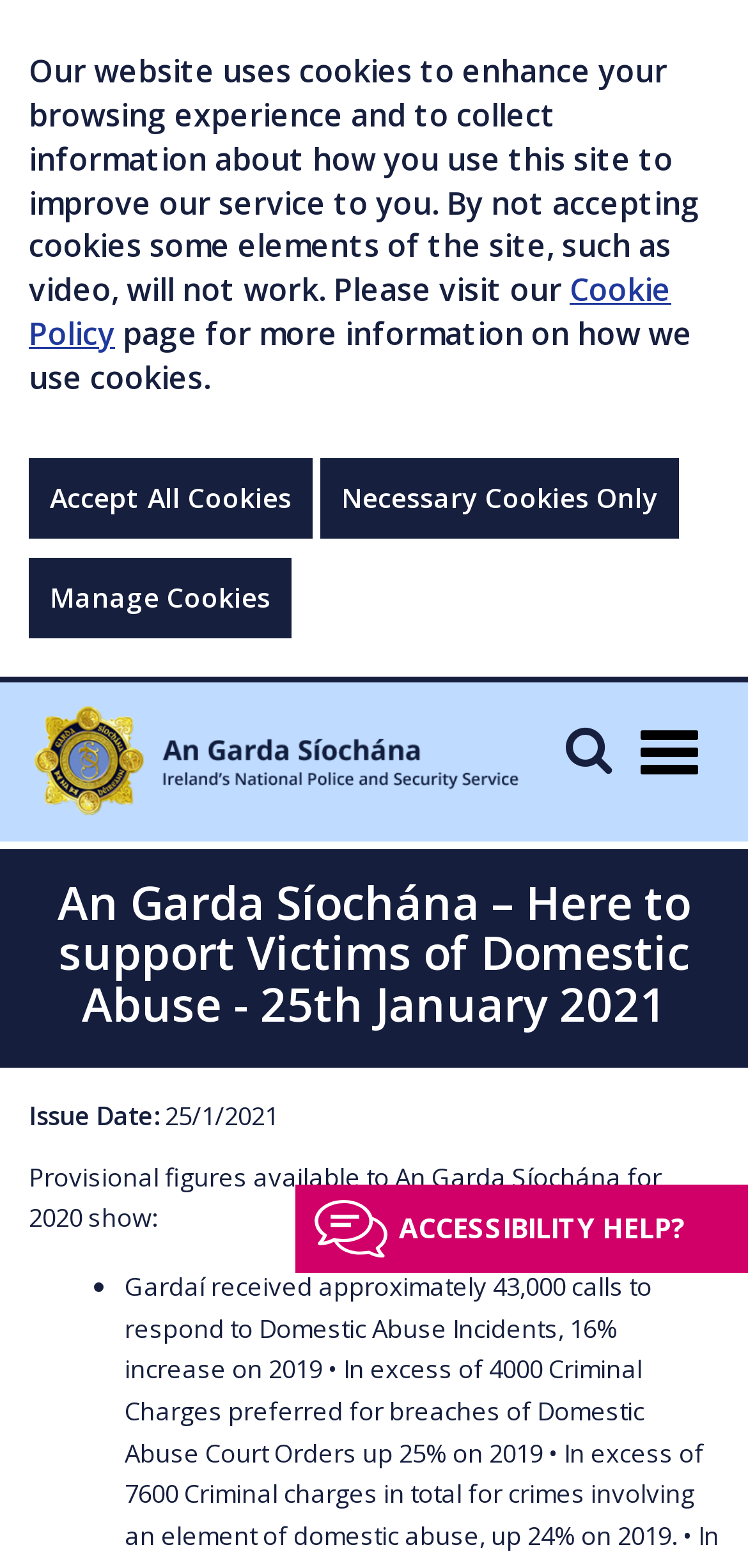Is there an accessibility help feature on the webpage?
Analyze the screenshot and provide a detailed answer to the question.

The presence of an 'ACCESSIBILITY HELP?' button suggests that the webpage provides accessibility help or resources for users who may require them, ensuring a more inclusive user experience.